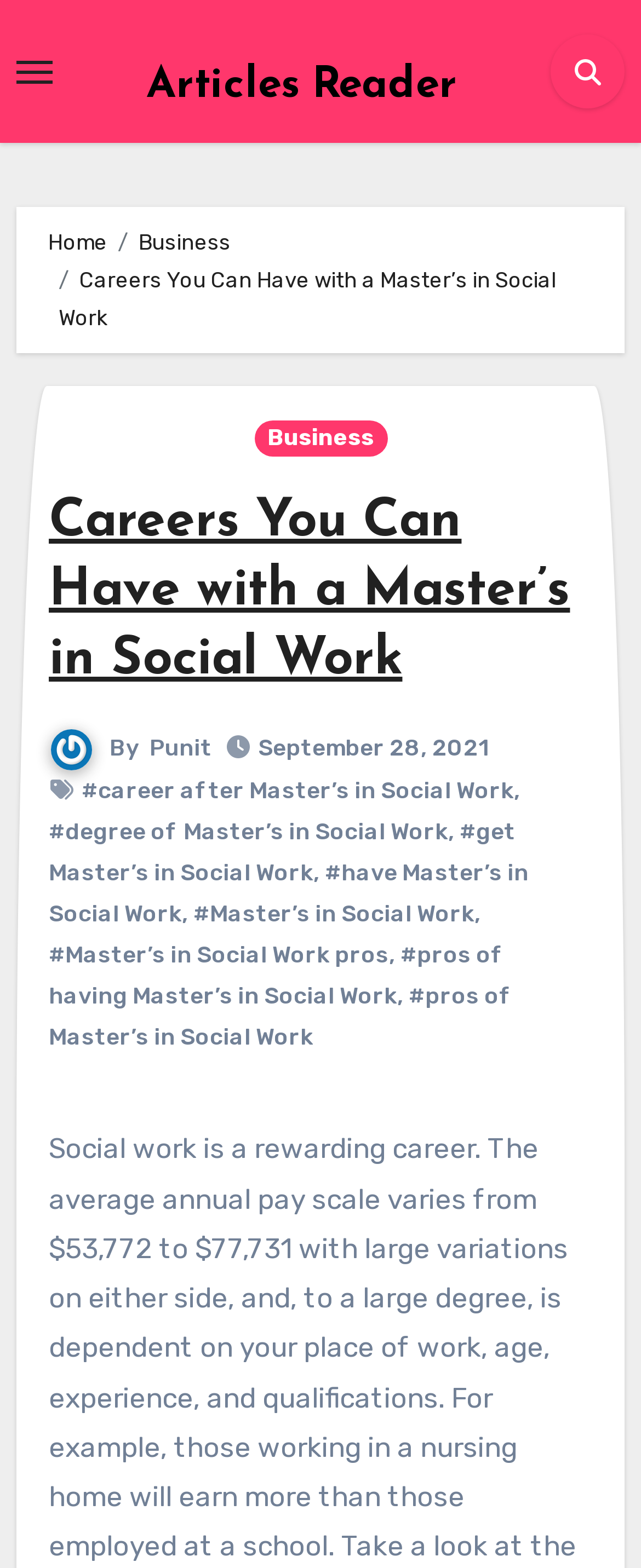Identify the bounding box coordinates of the specific part of the webpage to click to complete this instruction: "Toggle navigation".

[0.025, 0.038, 0.081, 0.053]